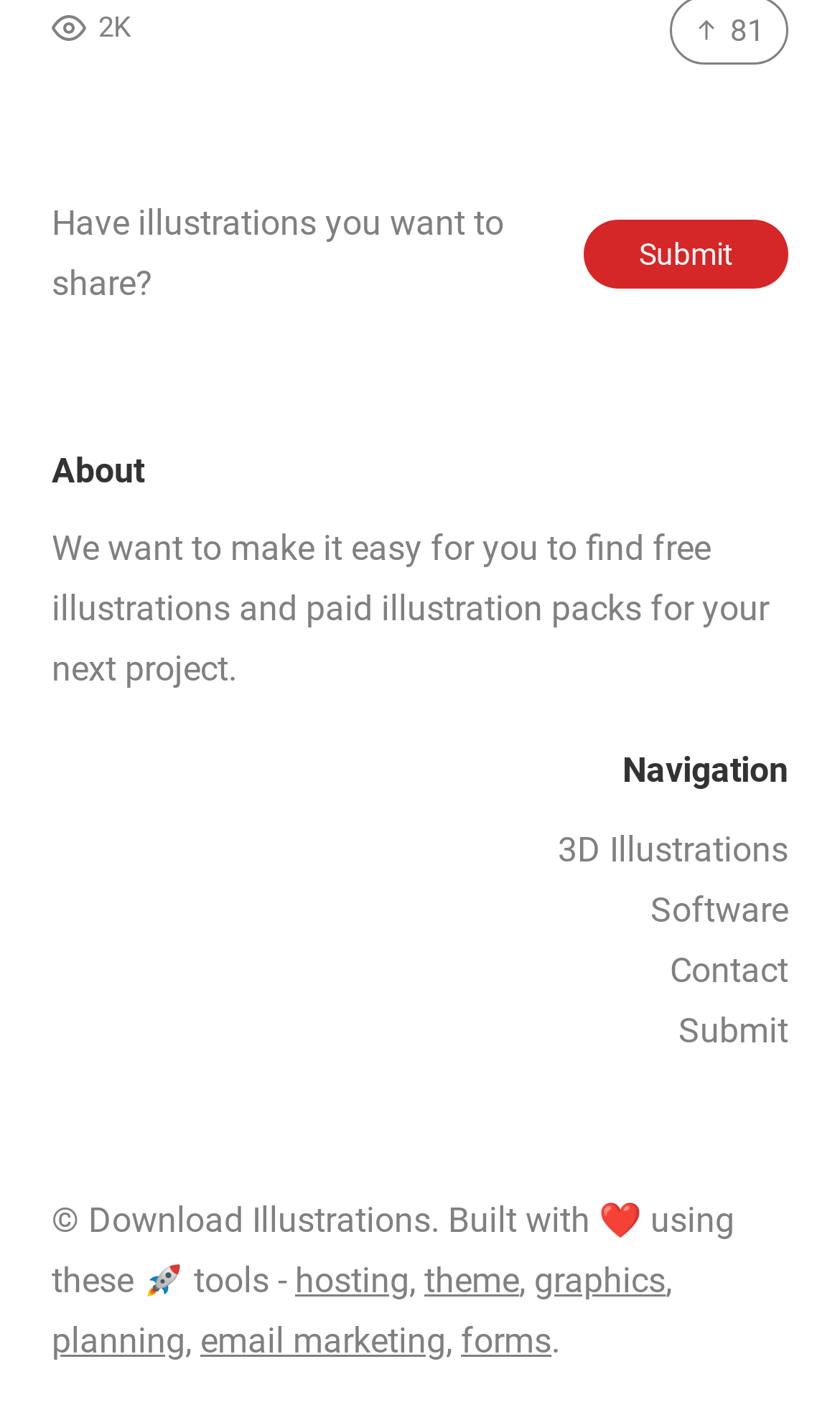Examine the image and give a thorough answer to the following question:
How many links are in the navigation section?

I counted the number of links in the navigation section by looking at the links '3D Illustrations', 'Software', 'Contact', and 'Submit' which are all under the heading 'Navigation'.